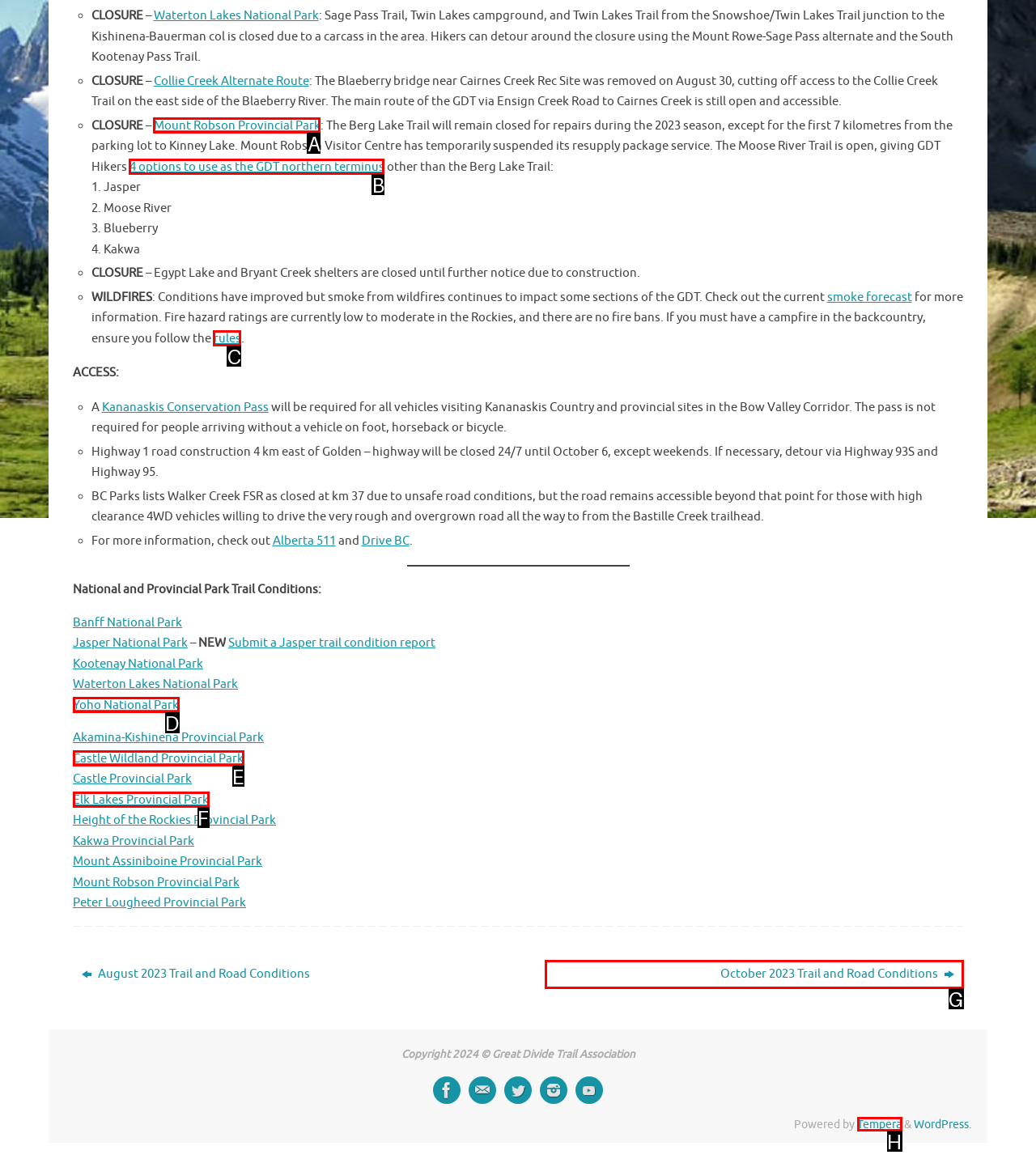From the given options, choose the HTML element that aligns with the description: Yoho National Park. Respond with the letter of the selected element.

D